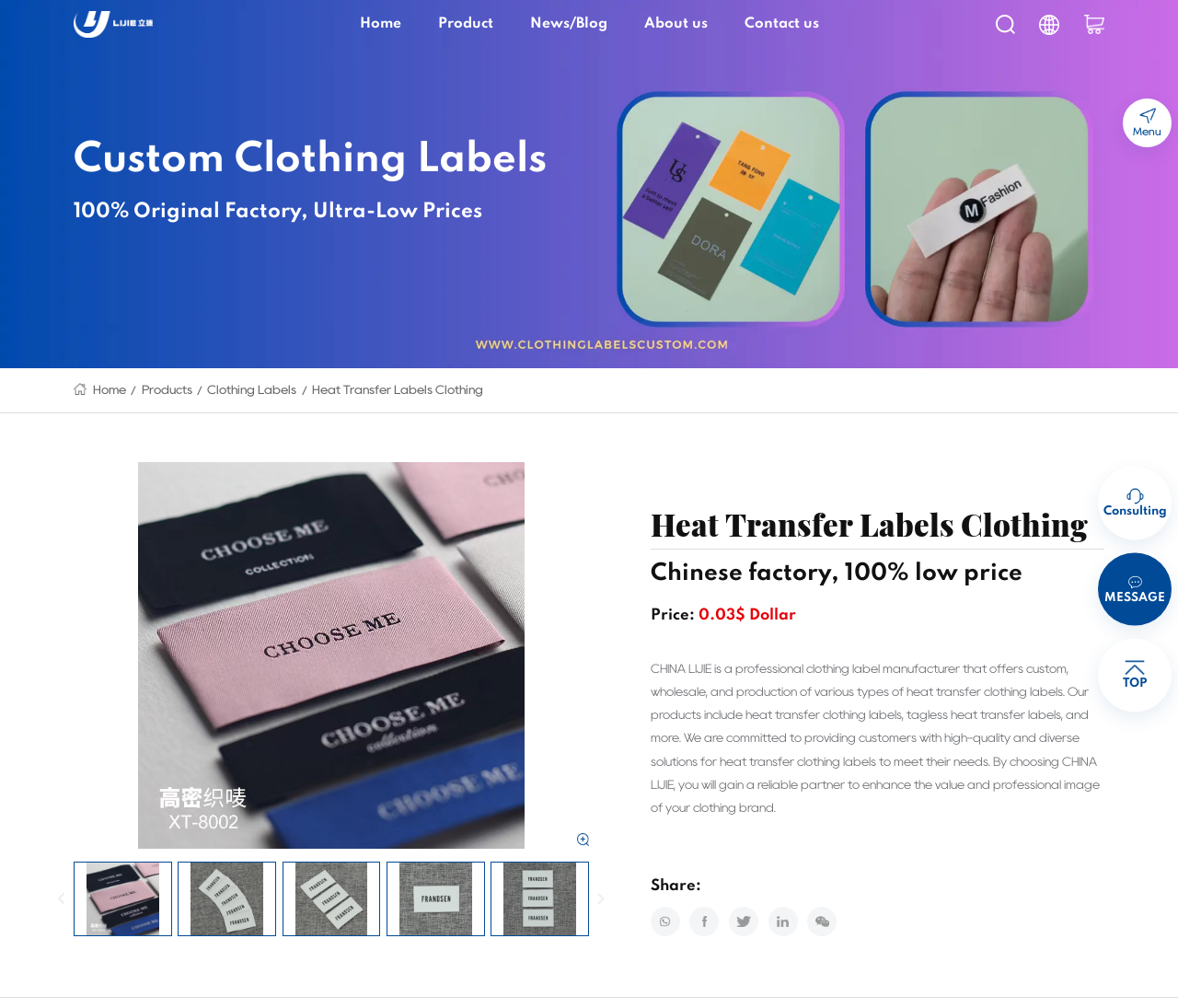Please identify the bounding box coordinates of the element that needs to be clicked to execute the following command: "Go to 'Home'". Provide the bounding box using four float numbers between 0 and 1, formatted as [left, top, right, bottom].

[0.305, 0.0, 0.34, 0.049]